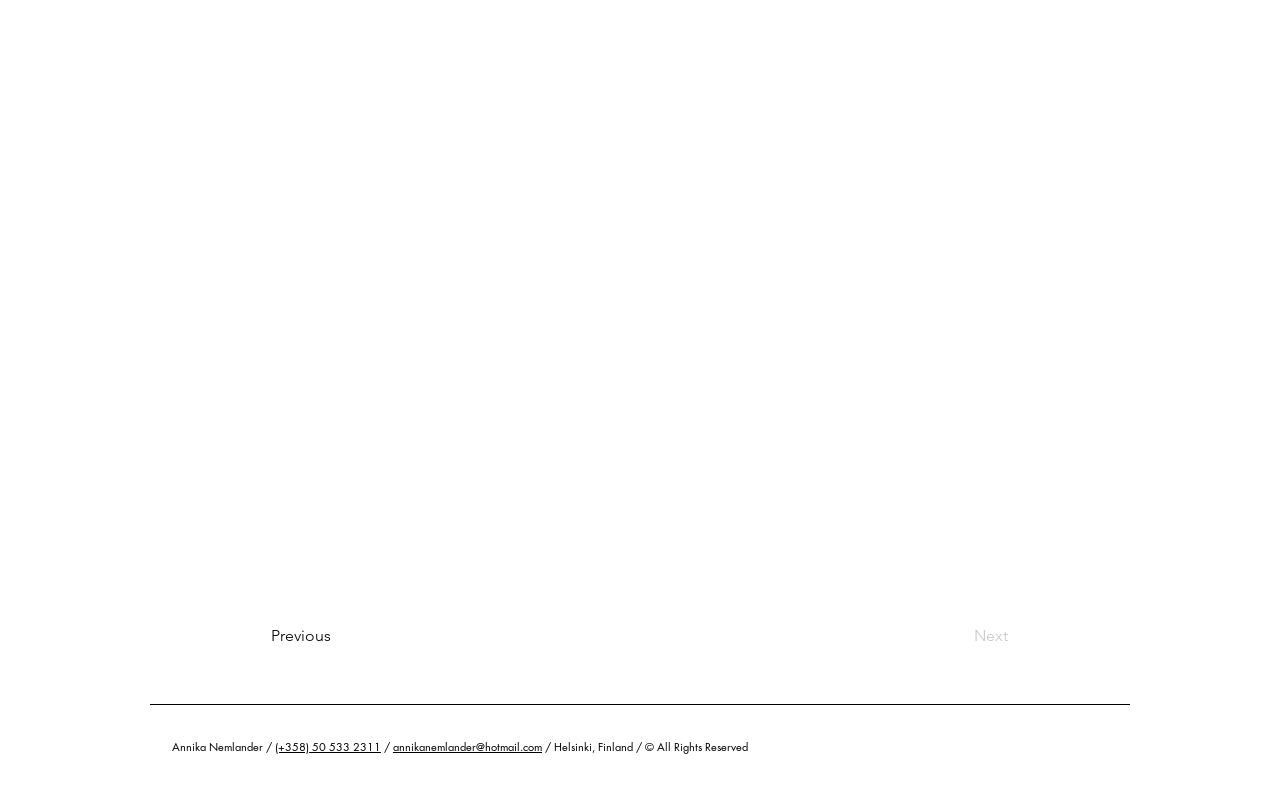What is the country where Annika Nemlander is located?
Please provide an in-depth and detailed response to the question.

The country 'Finland' is mentioned in the StaticText element with coordinates [0.423, 0.94, 0.584, 0.959], which provides additional information about Annika Nemlander, including her location.